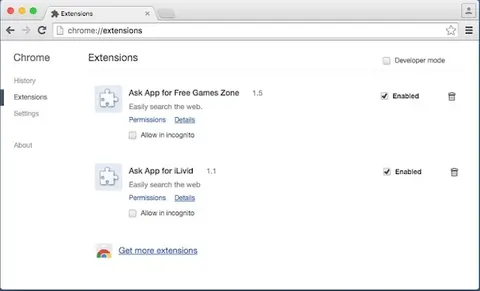What is the function of the checkboxes?
Answer the question with a single word or phrase derived from the image.

Enable or disable